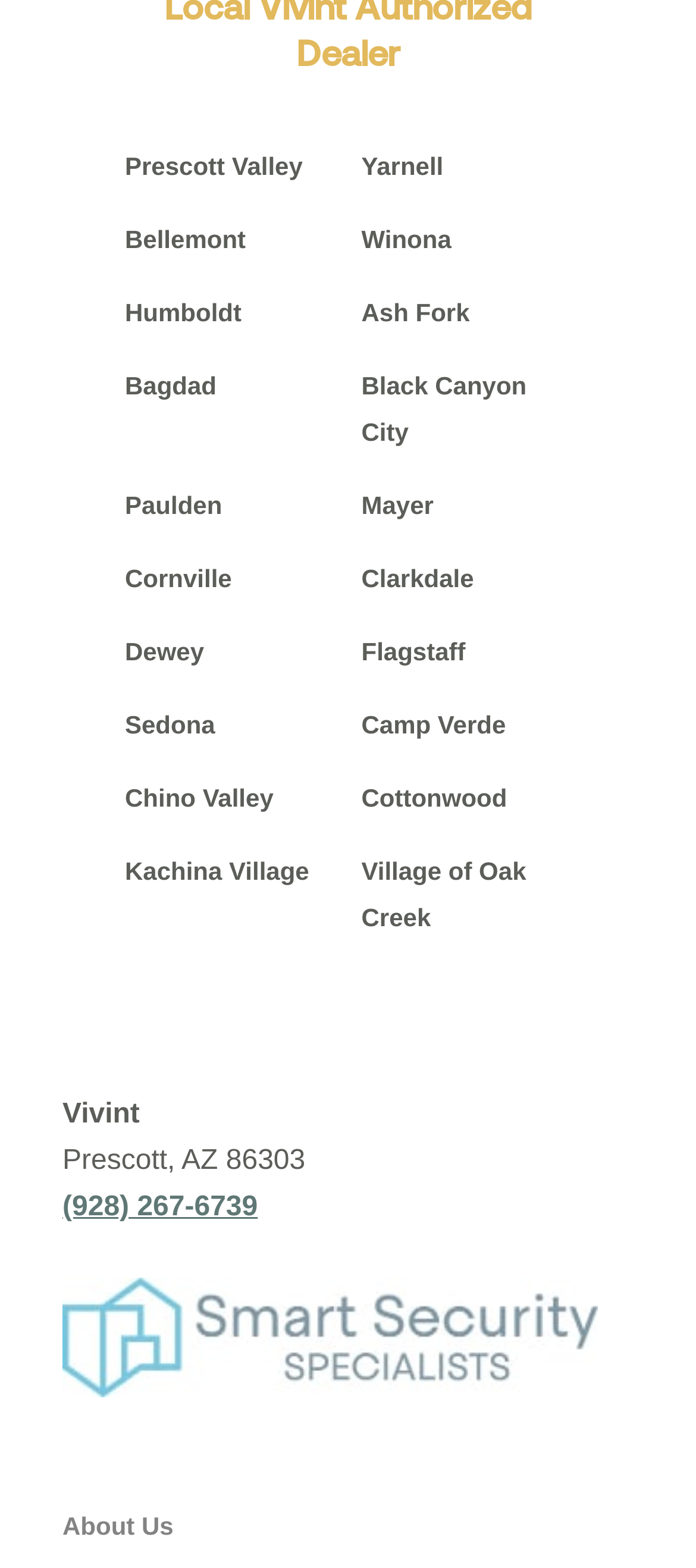Determine the coordinates of the bounding box that should be clicked to complete the instruction: "Click on Prescott Valley". The coordinates should be represented by four float numbers between 0 and 1: [left, top, right, bottom].

[0.179, 0.096, 0.435, 0.114]